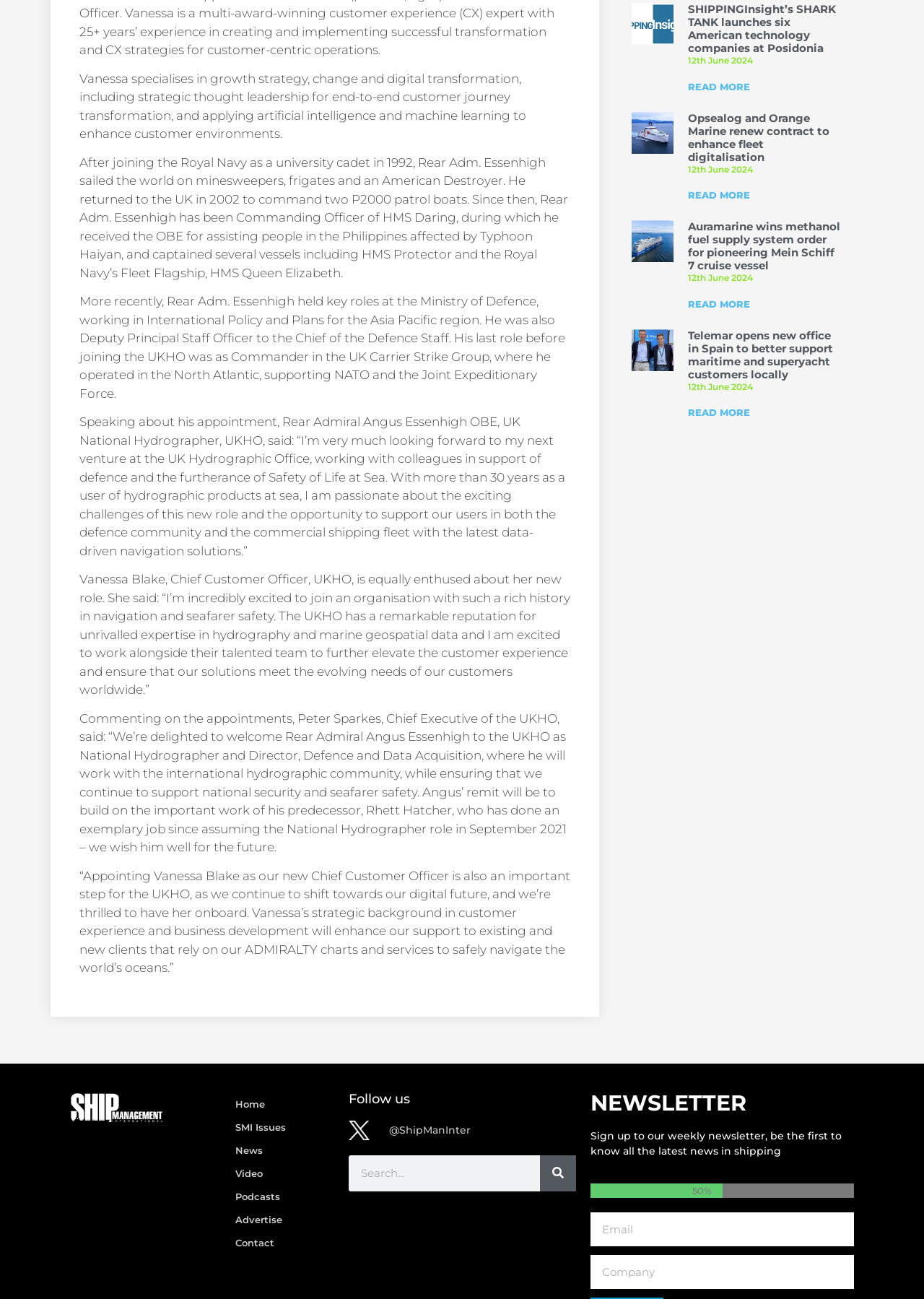What is the purpose of the search box?
Answer the question with as much detail as possible.

The search box is located at the top right corner of the page, and it allows users to search for specific content on the website. This is inferred from the presence of a search box and a button with the label 'Search'.